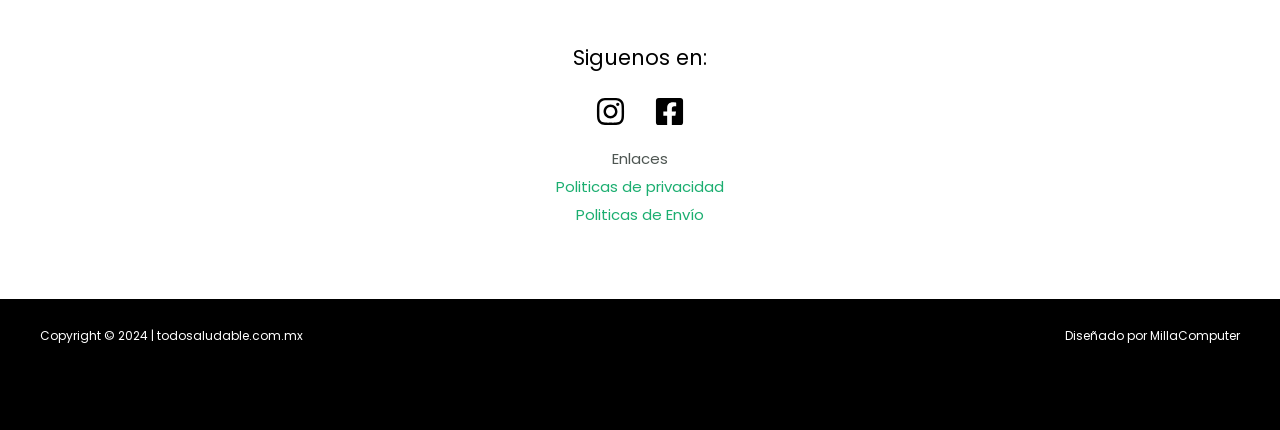Please find the bounding box for the UI component described as follows: "aria-label="Instagram"".

[0.459, 0.205, 0.495, 0.315]